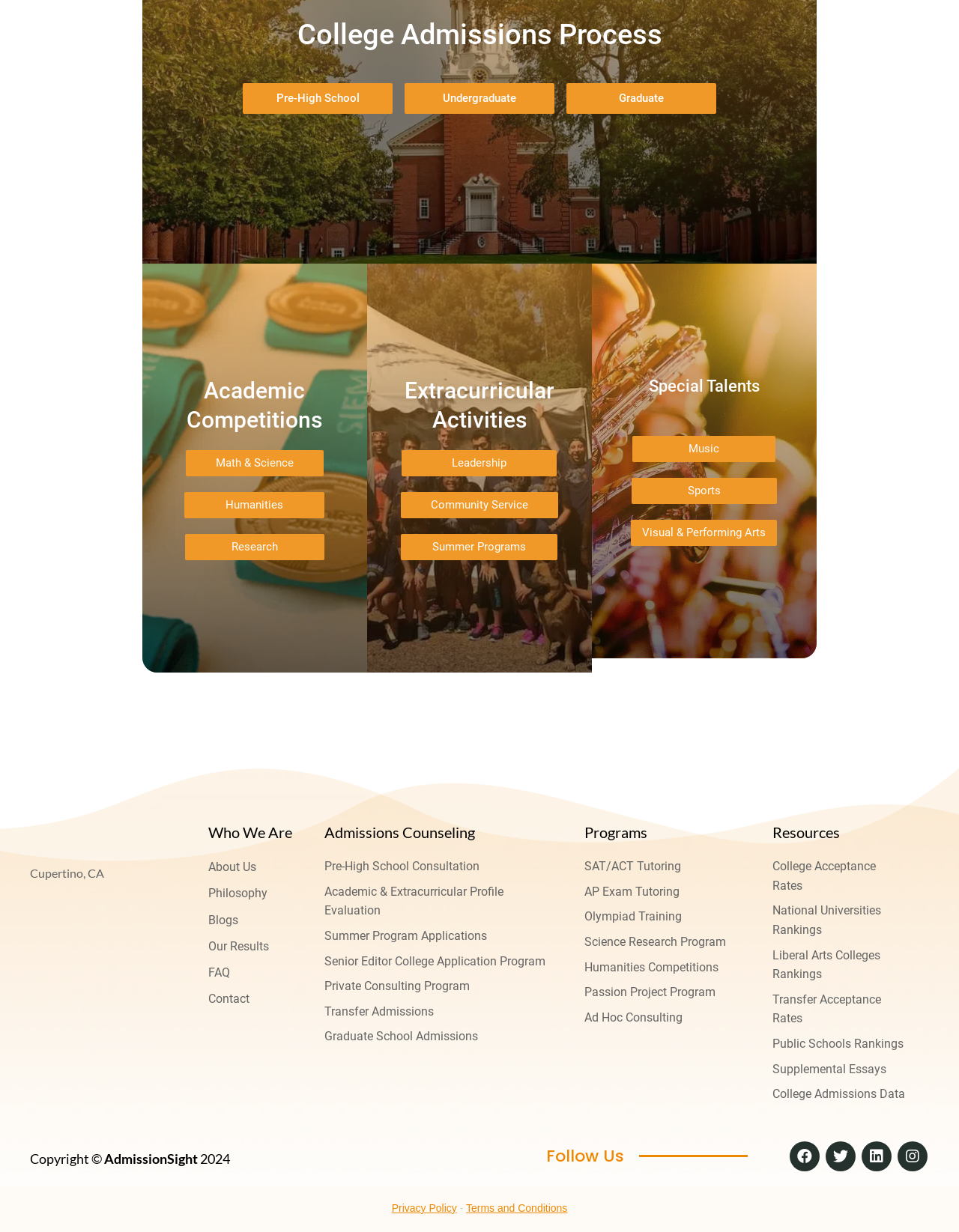Locate the bounding box of the UI element with the following description: "Transfer Acceptance Rates".

[0.805, 0.804, 0.945, 0.835]